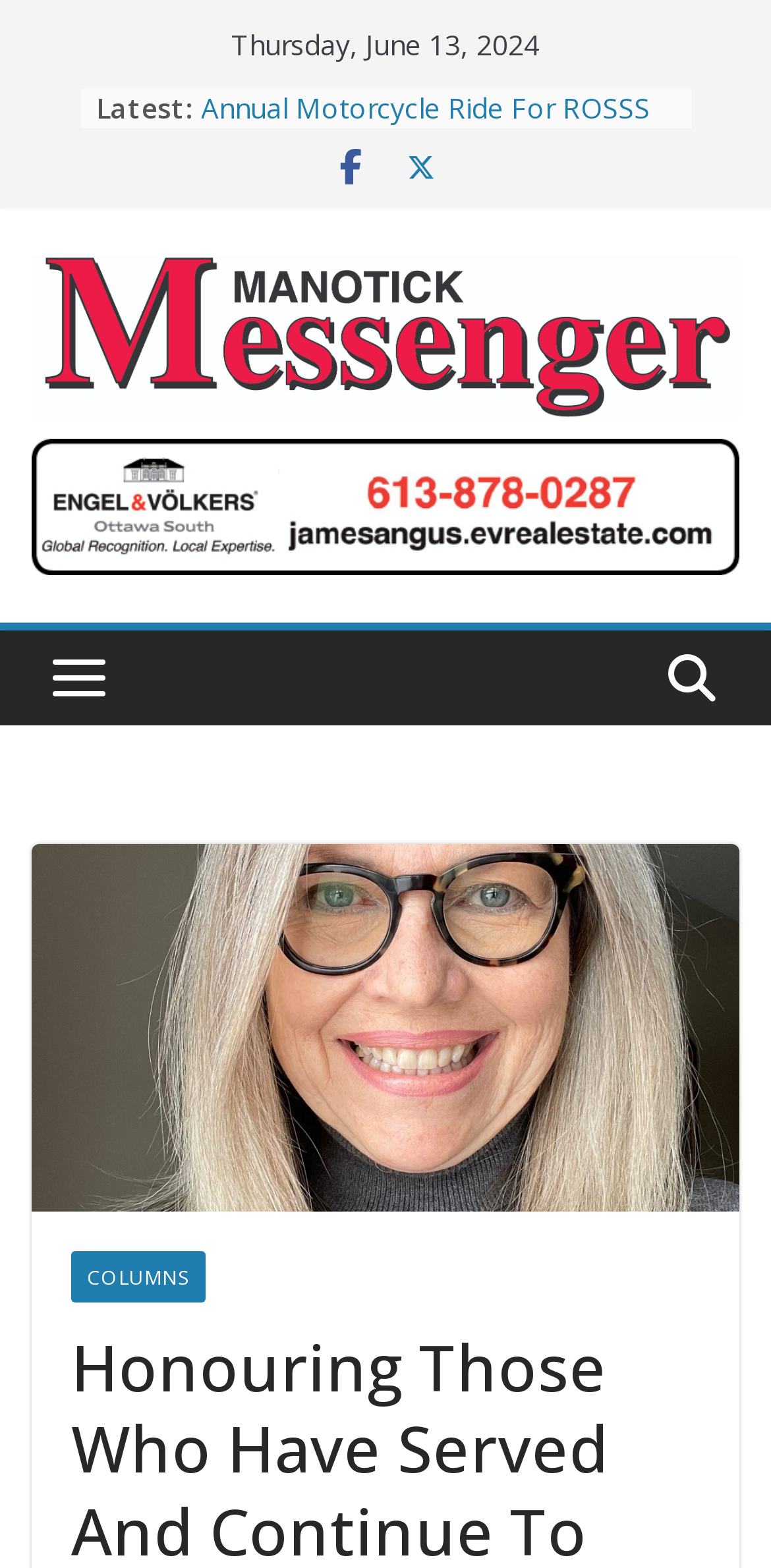Provide the bounding box coordinates of the HTML element this sentence describes: "aria-label="Waterford Website Banner"".

[0.041, 0.284, 0.959, 0.311]